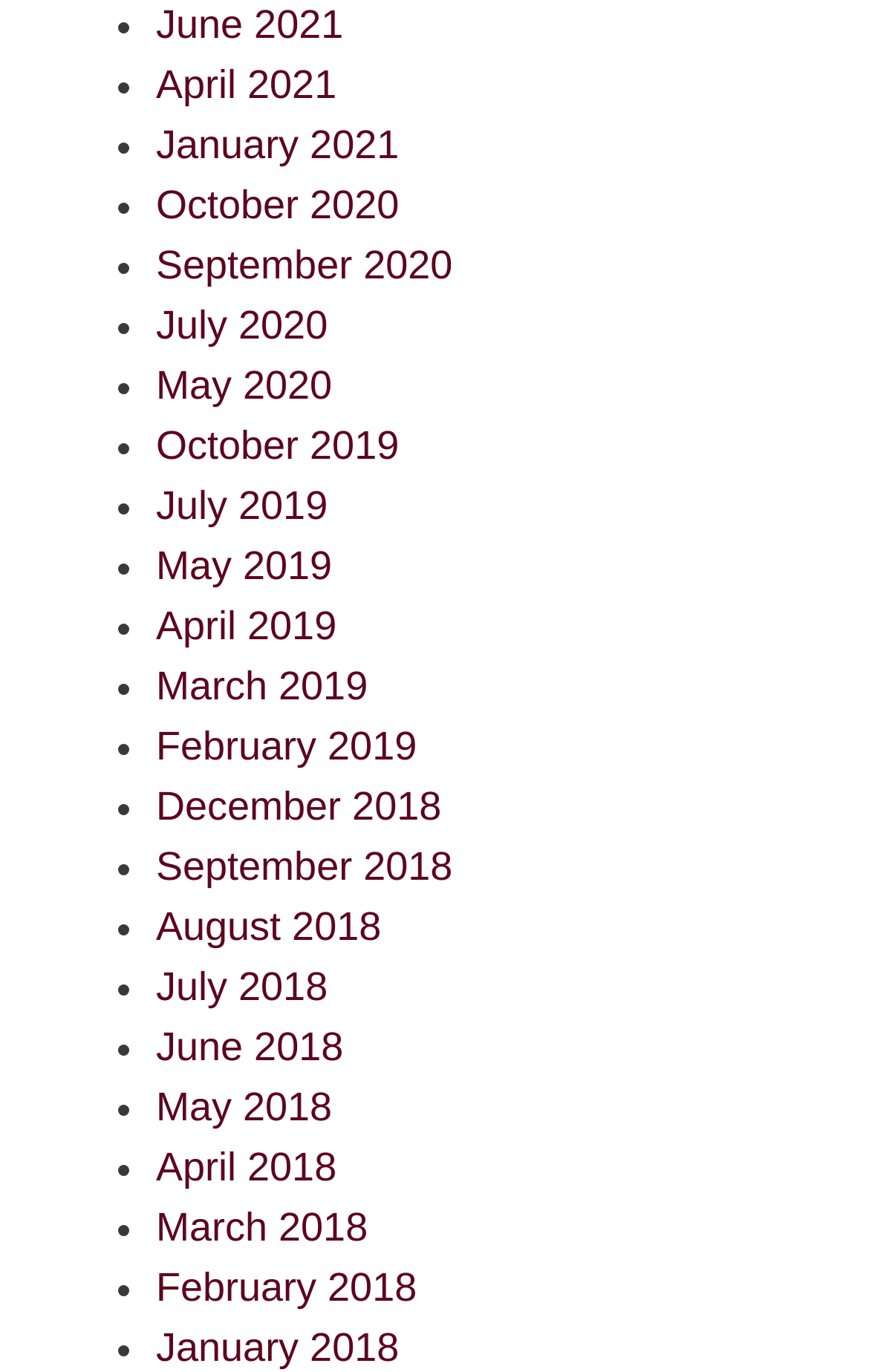What is the earliest month listed?
Please provide a single word or phrase as your answer based on the screenshot.

January 2018